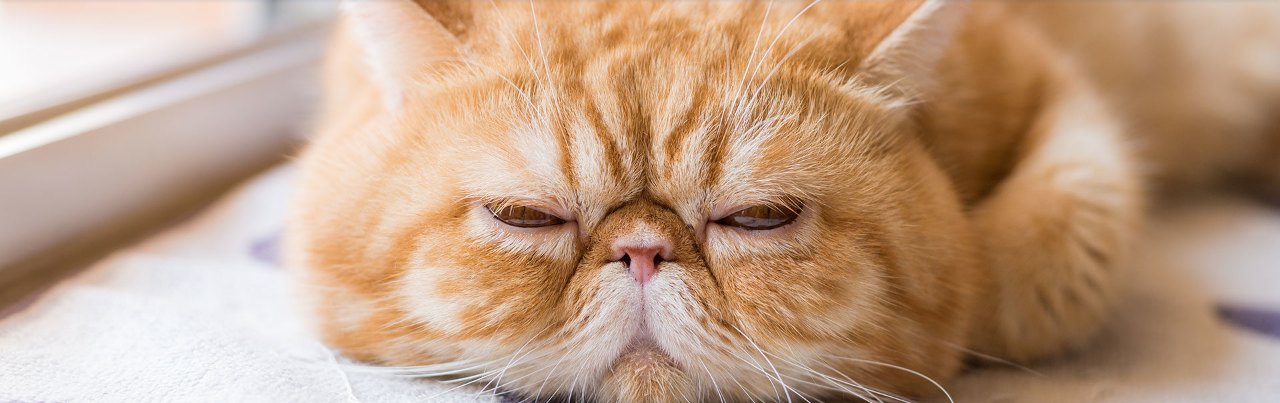What is the cat's facial expression?
Using the information from the image, answer the question thoroughly.

The caption describes the cat's face as having a 'markedly relaxed expression', indicating that the cat appears calm and serene.